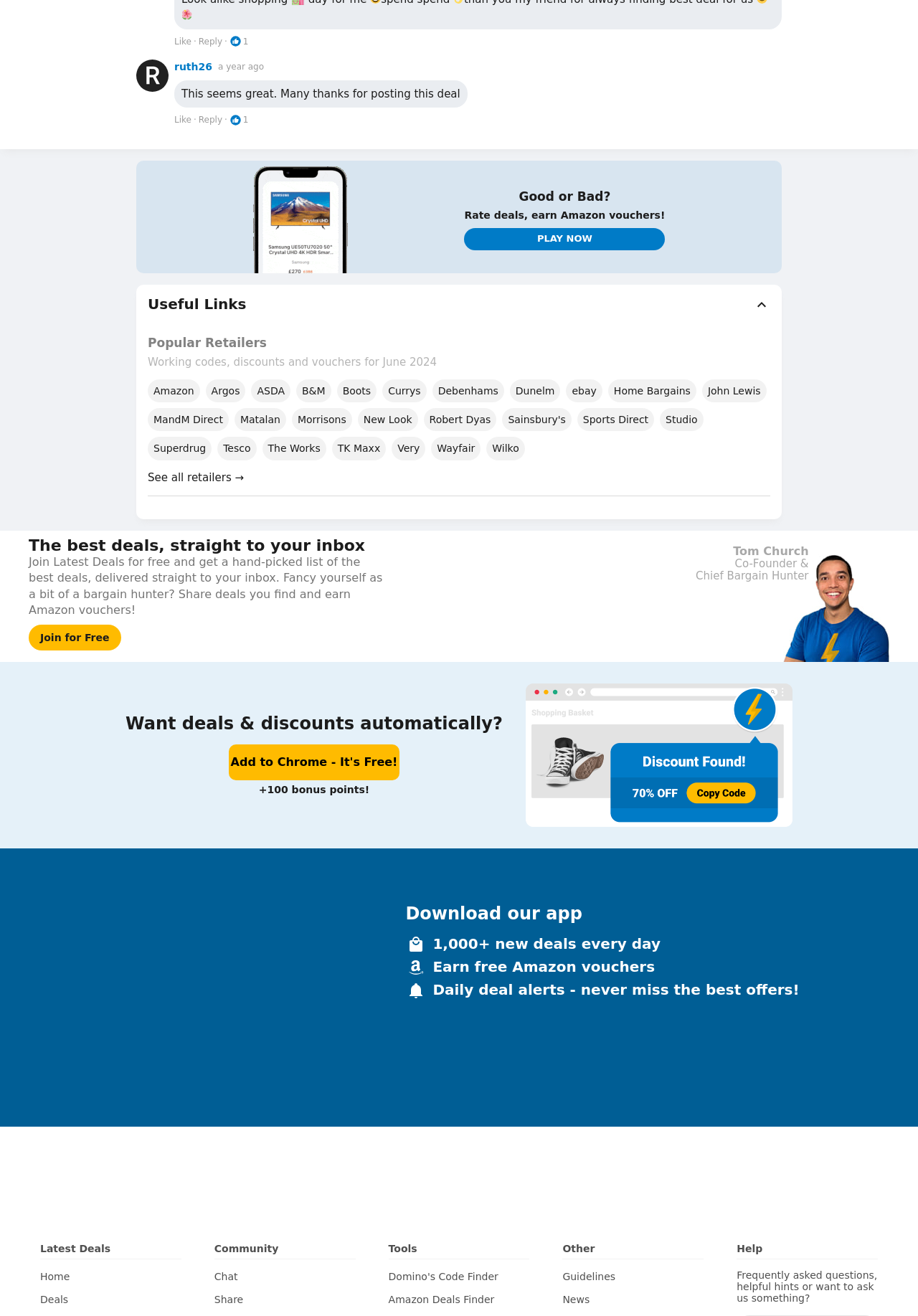What is the name of the mobile app mentioned on the webpage?
Craft a detailed and extensive response to the question.

I found the answer by looking at the image element with the description 'Latest Deals Mobile App' which is located near the text 'Download our app'.